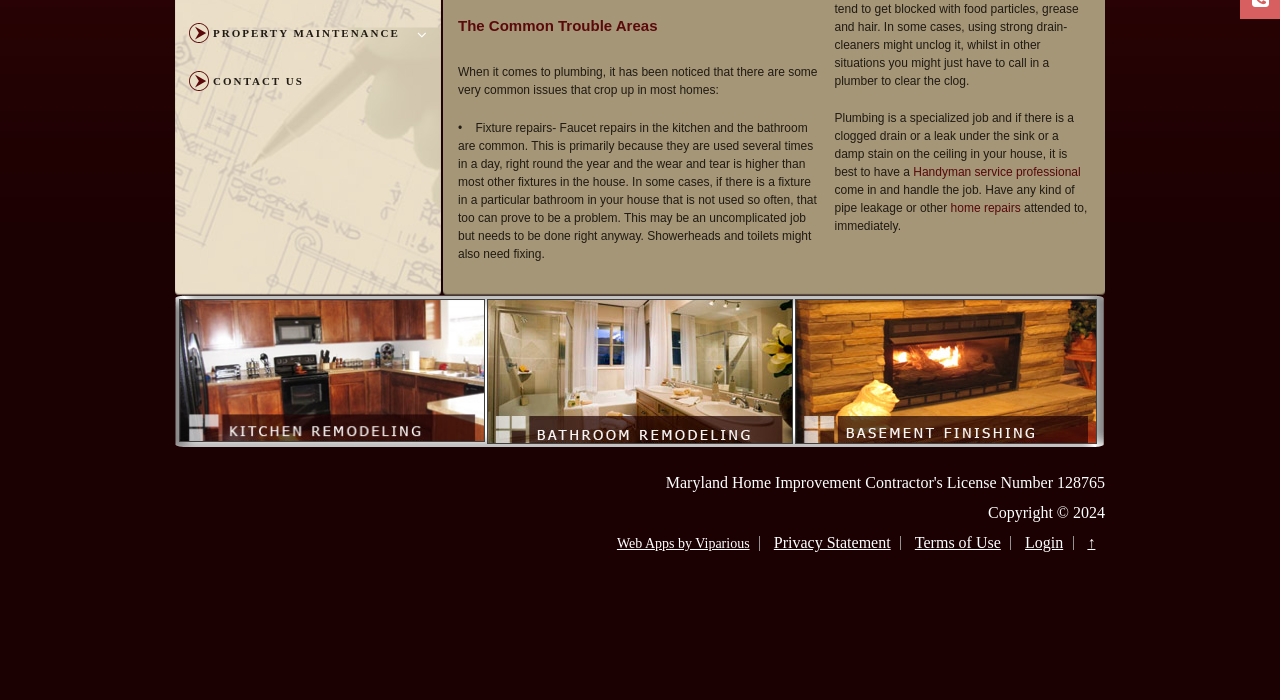Specify the bounding box coordinates (top-left x, top-left y, bottom-right x, bottom-right y) of the UI element in the screenshot that matches this description: Web Apps by Viparious

[0.482, 0.766, 0.586, 0.787]